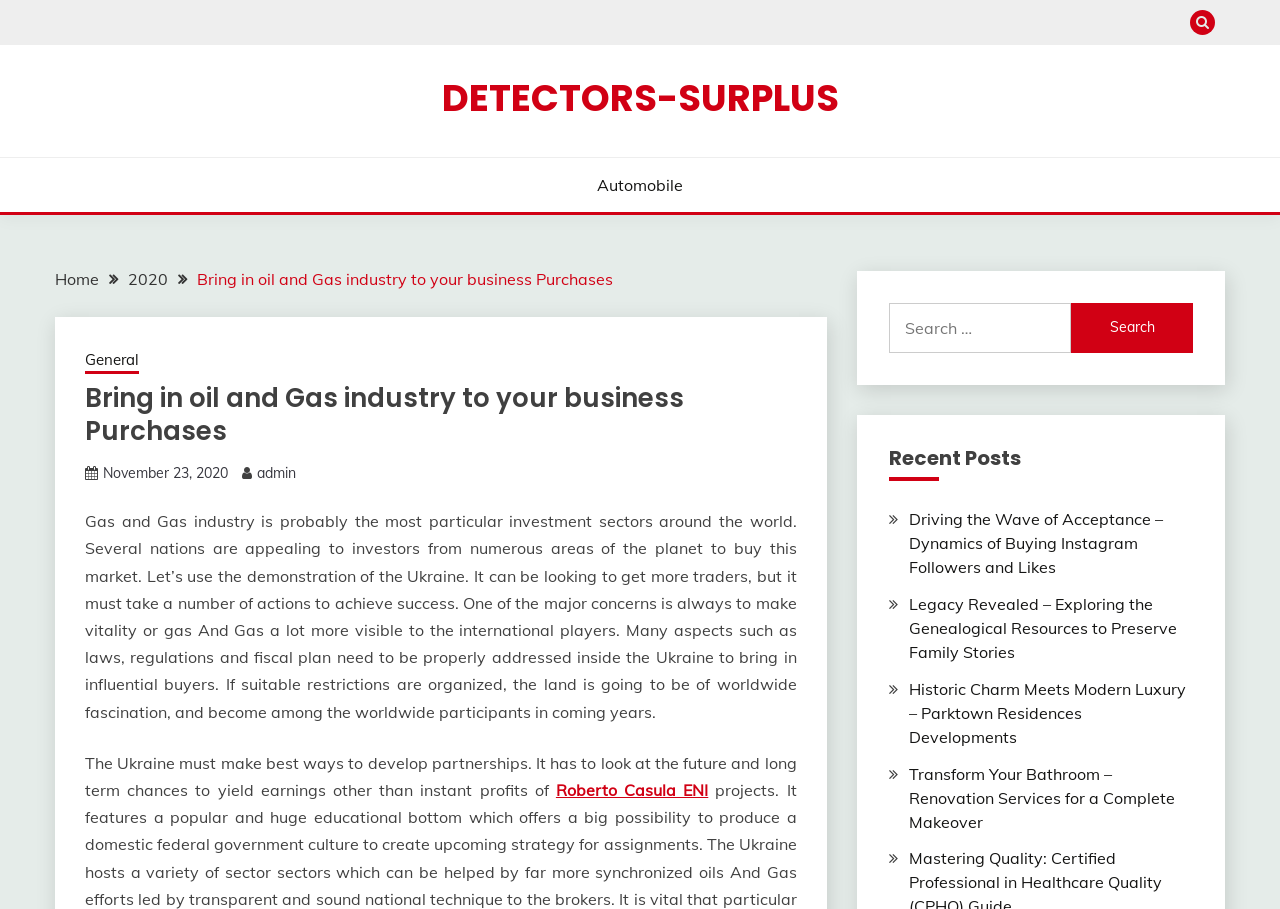What is the name of the author mentioned in the article?
Please provide a detailed answer to the question.

In the article, there is a mention of Roberto Casula ENI, who is likely the author or a person quoted in the article, discussing the importance of making the oil and gas industry more visible to international players.